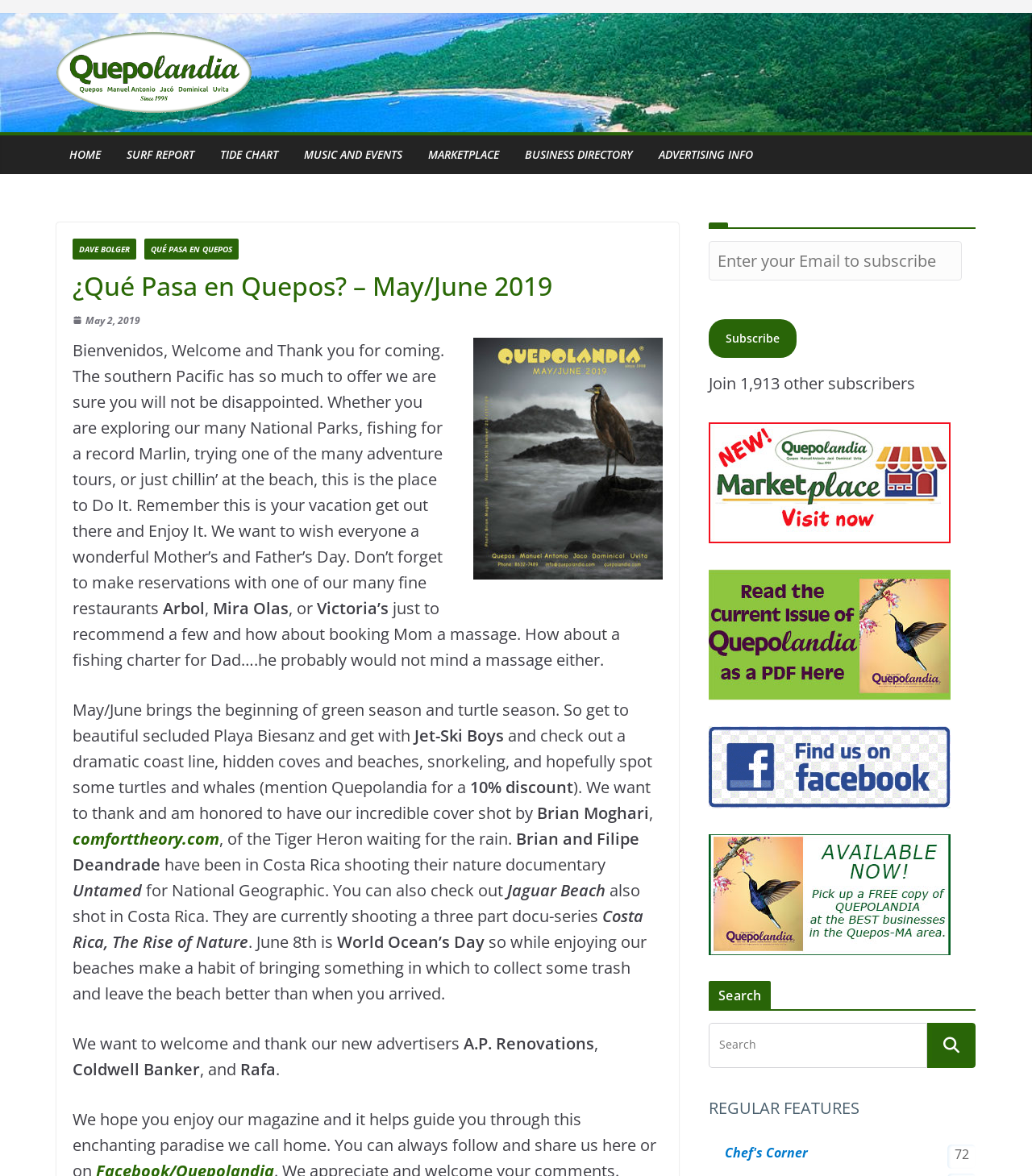Based on what you see in the screenshot, provide a thorough answer to this question: What is the name of the magazine?

The name of the magazine can be found in the top-left corner of the webpage, where it says '¿Qué Pasa en Quepos? – May/June 2019 – Quepolandia'.